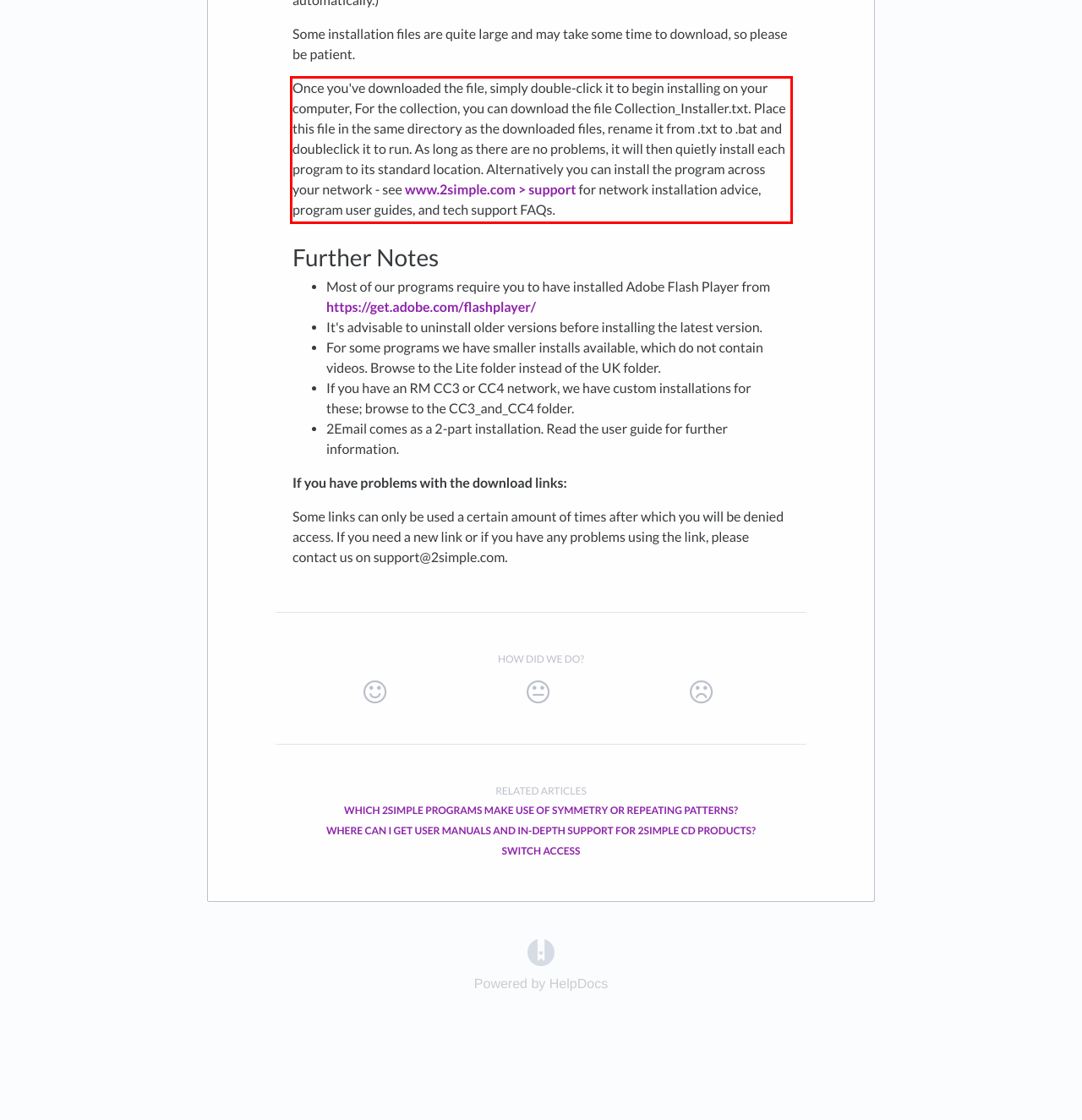Given a screenshot of a webpage containing a red bounding box, perform OCR on the text within this red bounding box and provide the text content.

Once you've downloaded the file, simply double-click it to begin installing on your computer, For the collection, you can download the file Collection_Installer.txt. Place this file in the same directory as the downloaded files, rename it from .txt to .bat and doubleclick it to run. As long as there are no problems, it will then quietly install each program to its standard location. Alternatively you can install the program across your network - see www.2simple.com > support for network installation advice, program user guides, and tech support FAQs.